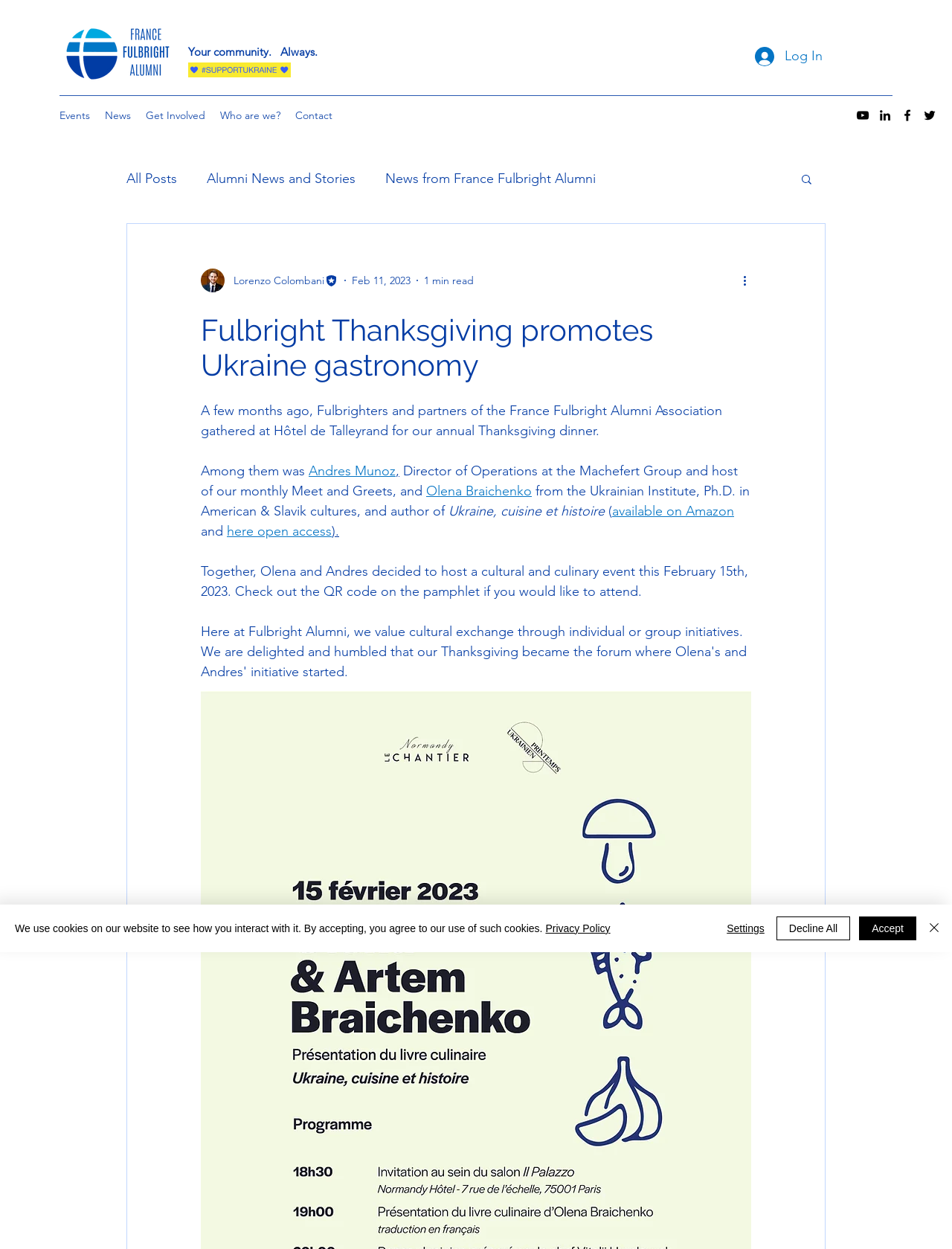Provide your answer in one word or a succinct phrase for the question: 
What is the name of the association mentioned in the article?

France Fulbright Alumni Association